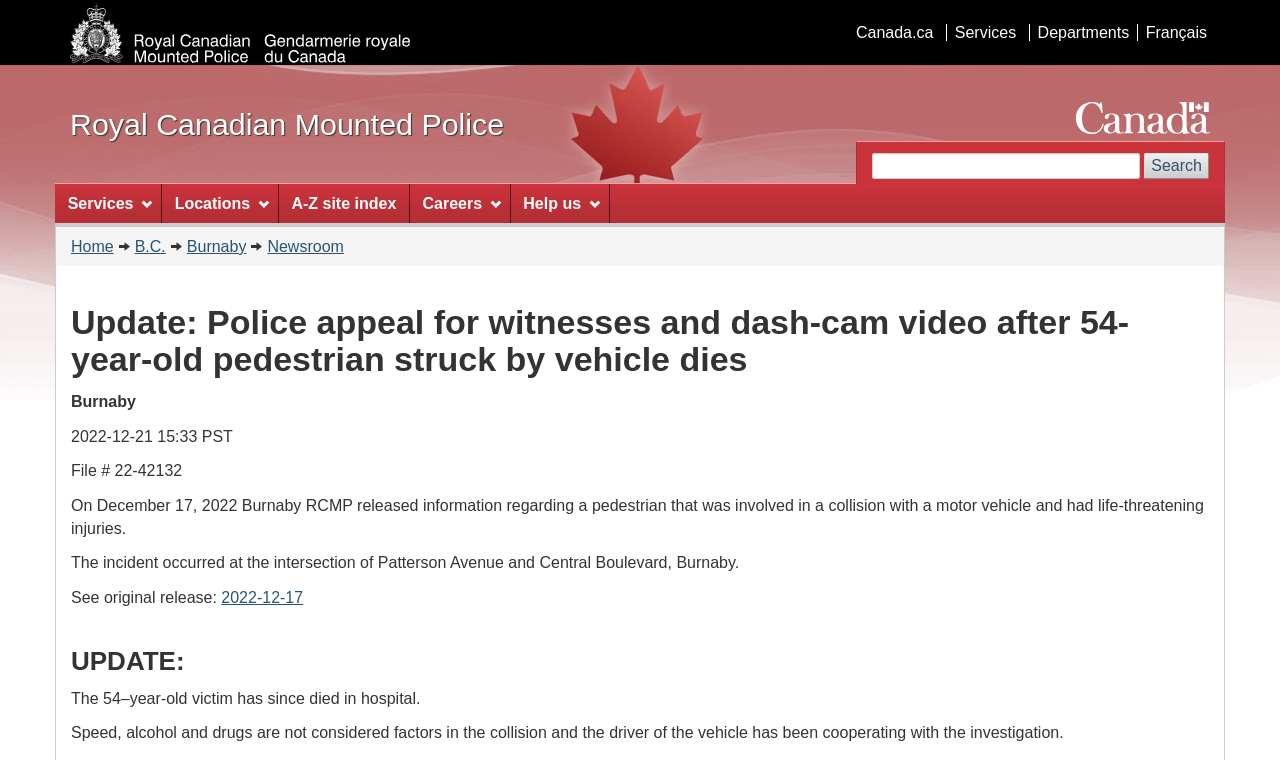Please determine the bounding box coordinates for the UI element described here. Use the format (top-left x, top-left y, bottom-right x, bottom-right y) with values bounded between 0 and 1: Archives

None